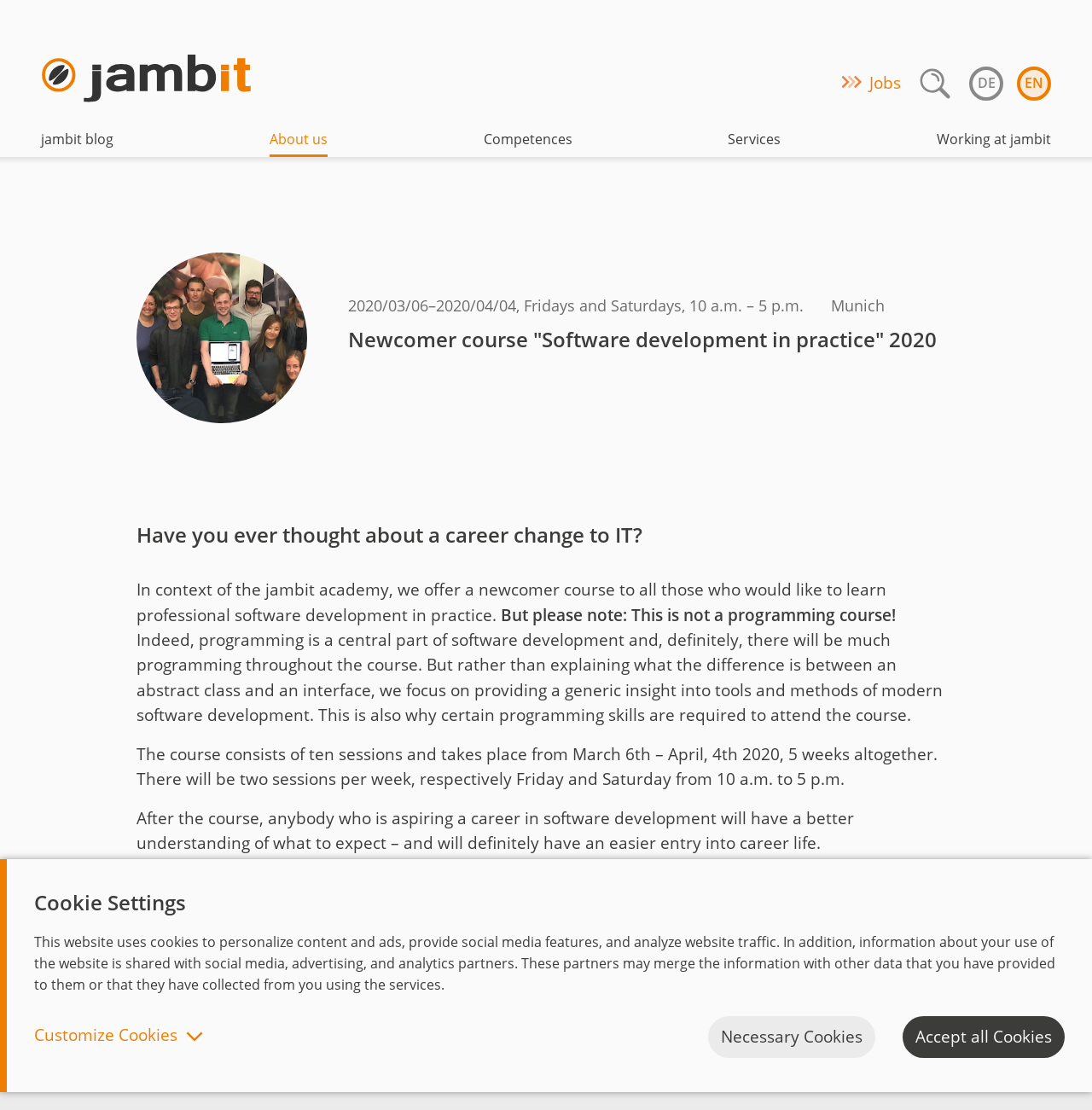What is the timing of the course sessions?
Give a one-word or short-phrase answer derived from the screenshot.

Fridays and Saturdays, 10 a.m. – 5 p.m.